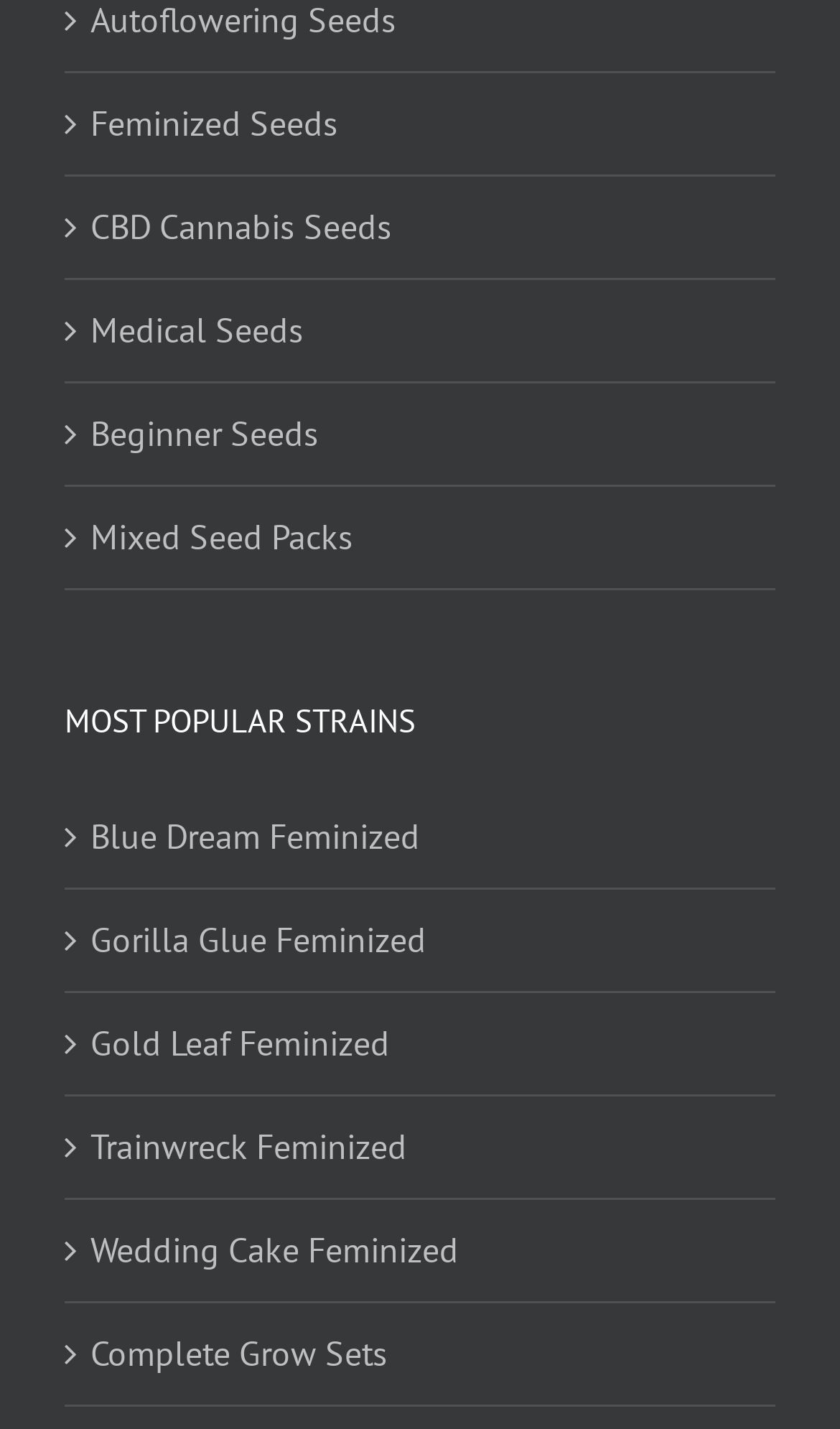How many seed types are listed?
Please provide a detailed answer to the question.

I counted the number of links with '' icon, which are Feminized Seeds, CBD Cannabis Seeds, Medical Seeds, Beginner Seeds, Mixed Seed Packs, and Complete Grow Sets.